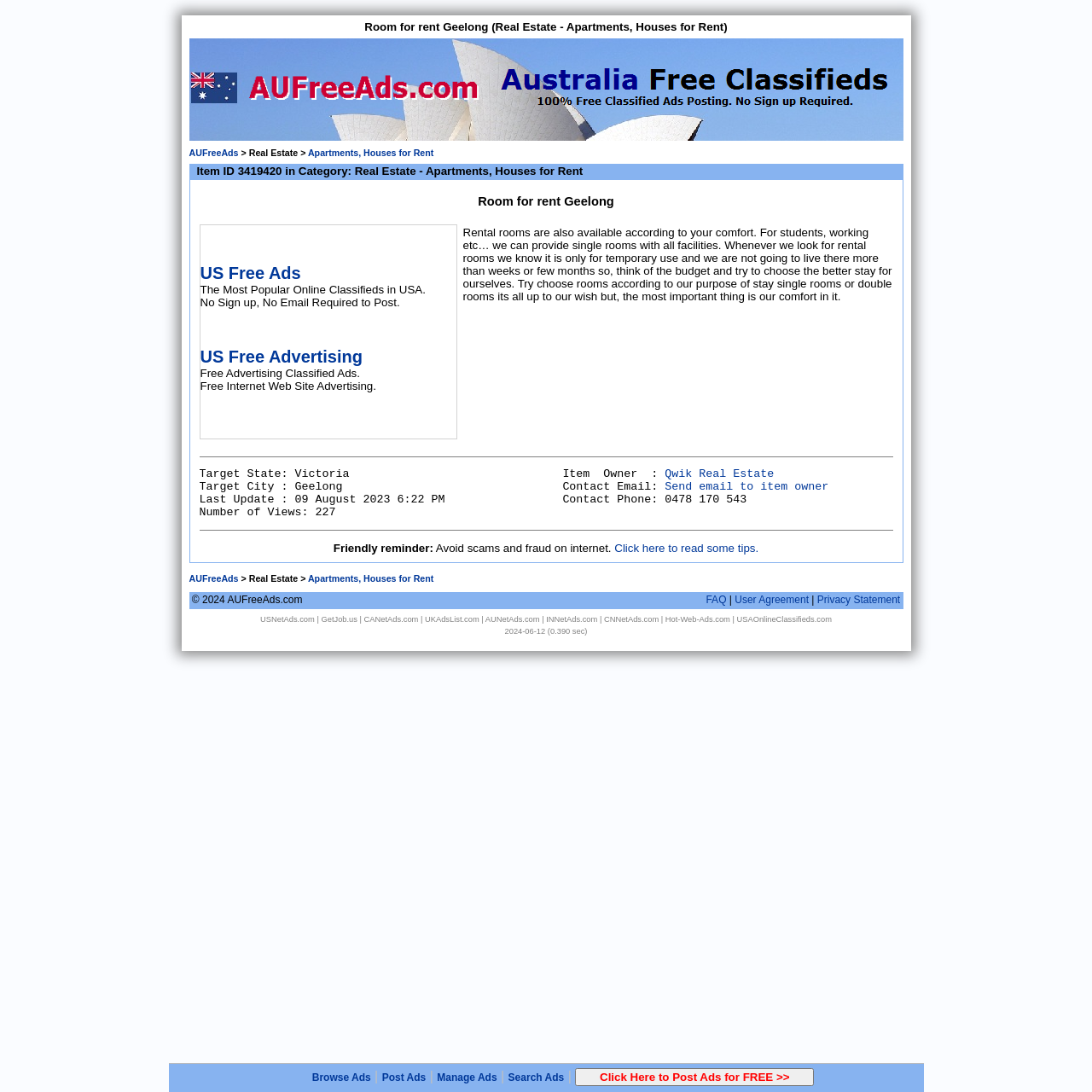Identify the coordinates of the bounding box for the element that must be clicked to accomplish the instruction: "Browse ads on the website".

[0.286, 0.981, 0.34, 0.992]